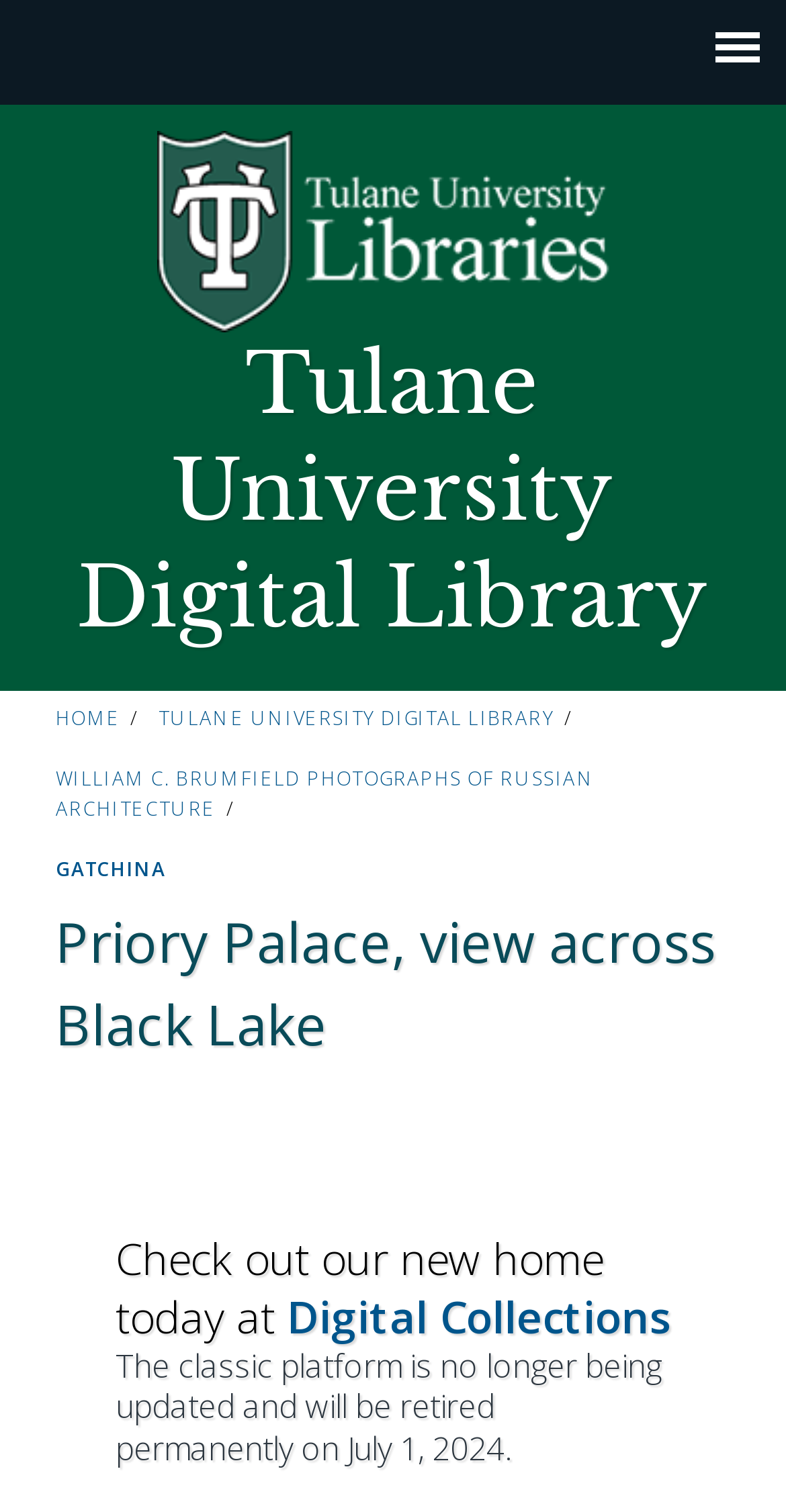What is the name of the university?
Refer to the screenshot and deliver a thorough answer to the question presented.

The name of the university can be found in the heading element 'Tulane University Digital Library' which is located at the top of the webpage.